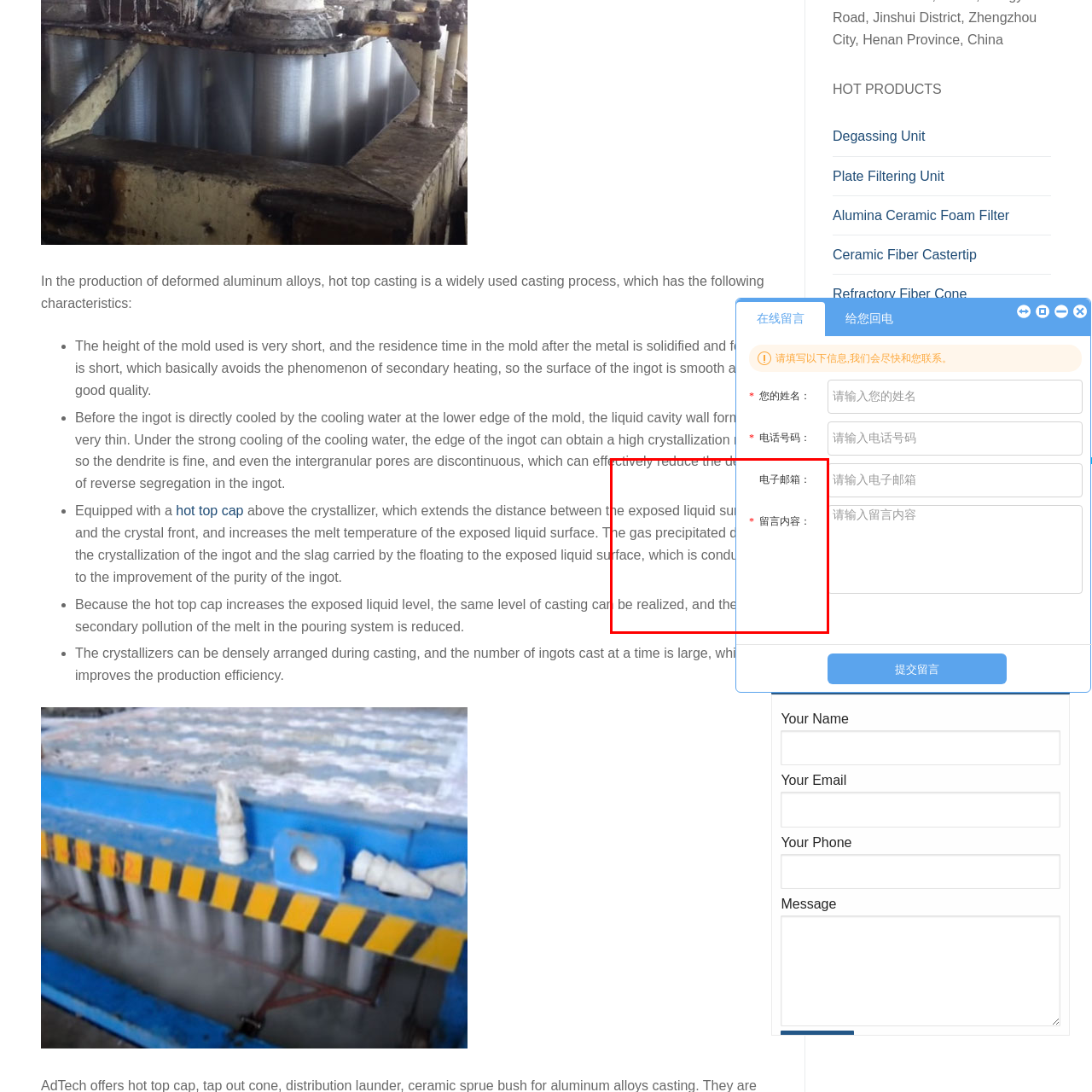What is the desired outcome of the hot top casting process?
Look closely at the portion of the image highlighted by the red bounding box and provide a comprehensive answer to the question.

The hot top casting process, which utilizes the tap out cone, is characterized by its effectiveness in ensuring a smooth and high-quality surface finish on the ingots produced.